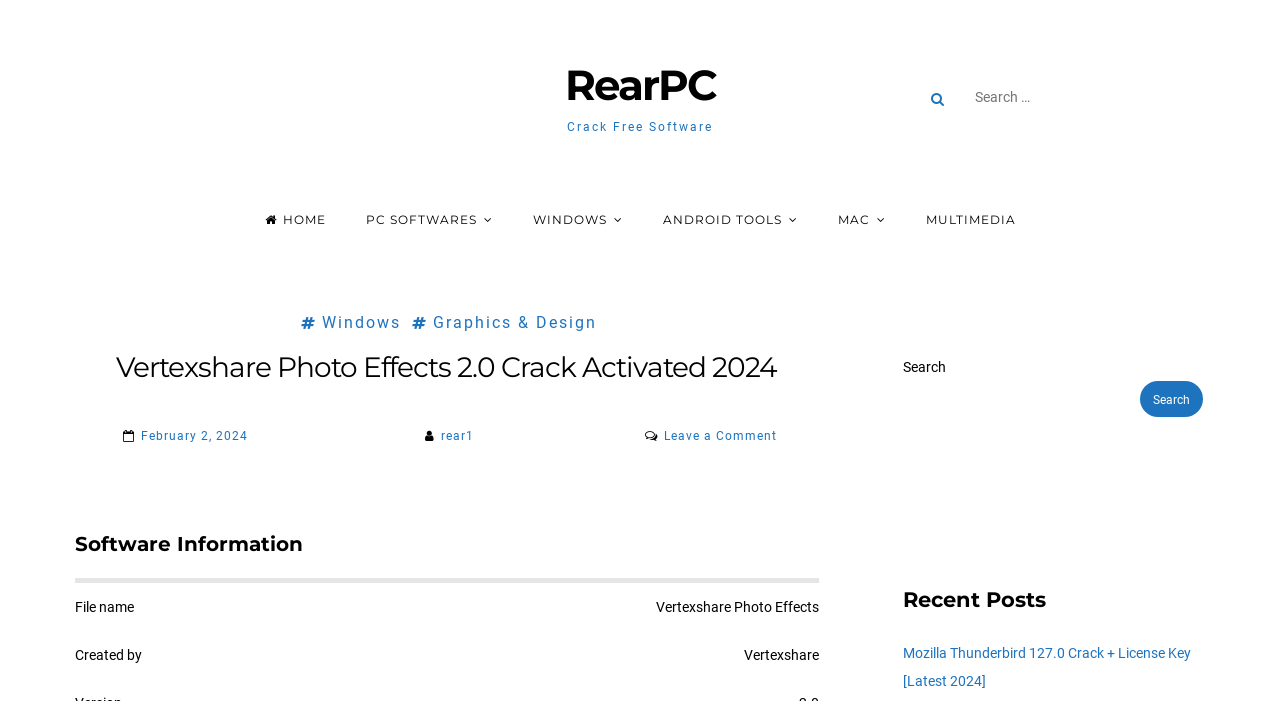What type of software is Vertexshare Photo Effects?
Provide an in-depth and detailed explanation in response to the question.

The type of software can be inferred from the category links at the top of the page, where 'Graphics & Design' is listed as a category.